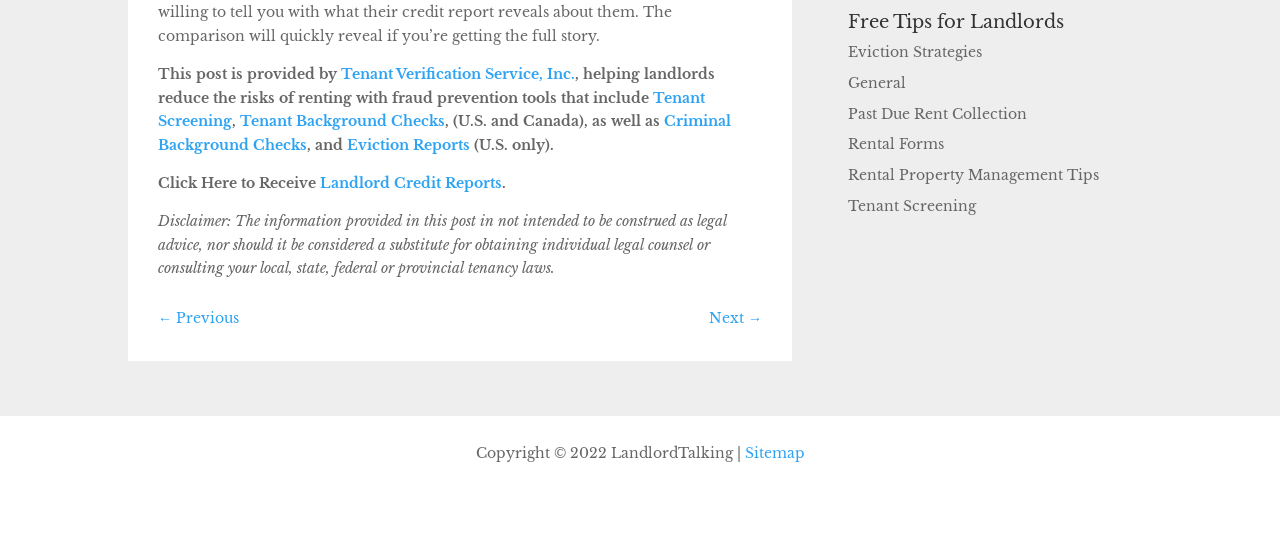Please identify the bounding box coordinates of where to click in order to follow the instruction: "Learn about Eviction Strategies".

[0.663, 0.077, 0.767, 0.109]